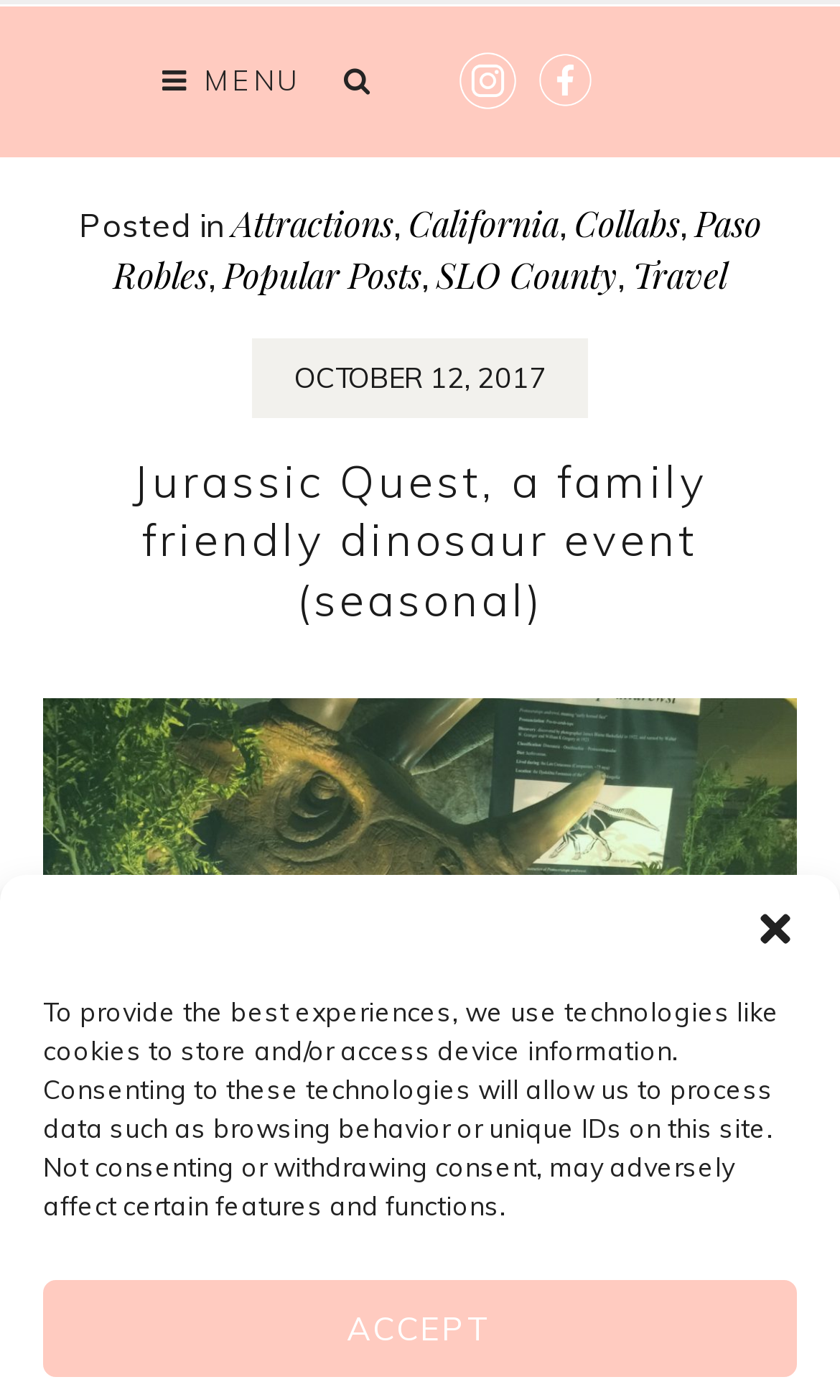Identify the bounding box coordinates for the UI element described as: "aria-label="Close dialog"". The coordinates should be provided as four floats between 0 and 1: [left, top, right, bottom].

[0.897, 0.648, 0.949, 0.679]